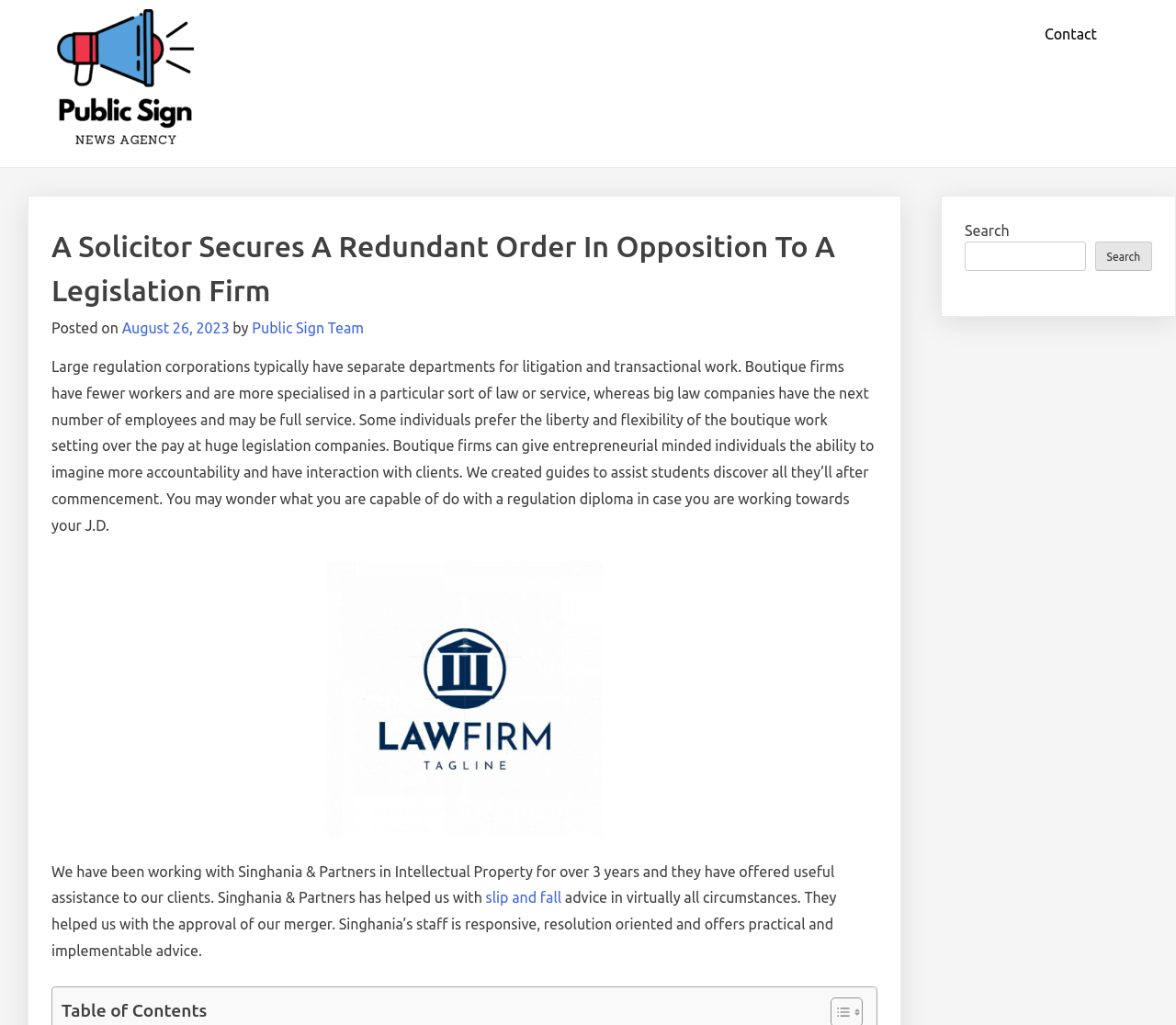Give a full account of the webpage's elements and their arrangement.

The webpage appears to be a blog post or article about a solicitor securing a redundant order against a legislation firm. At the top left of the page, there is a link and an image, both labeled "Public Sign". Below this, there is a header section that contains the title of the article, "A Solicitor Secures A Redundant Order In Opposition To A Legislation Firm", along with the date "August 26, 2023" and the author "Public Sign Team".

The main content of the page is a long paragraph of text that discusses the differences between large regulation corporations and boutique law firms. The text is divided into several sections, with headings and subheadings. There is also an image related to law firms in the middle of the text.

Towards the bottom of the page, there is a section that appears to be a testimonial or review of a law firm, Singhania & Partners, which has provided assistance in intellectual property matters. There is also a link to a related topic, "slip and fall".

On the right side of the page, there is a search bar with a button and a label "Search". Below this, there is a complementary section that takes up the rest of the right side of the page.

At the very bottom of the page, there is a table of contents section with two small images.